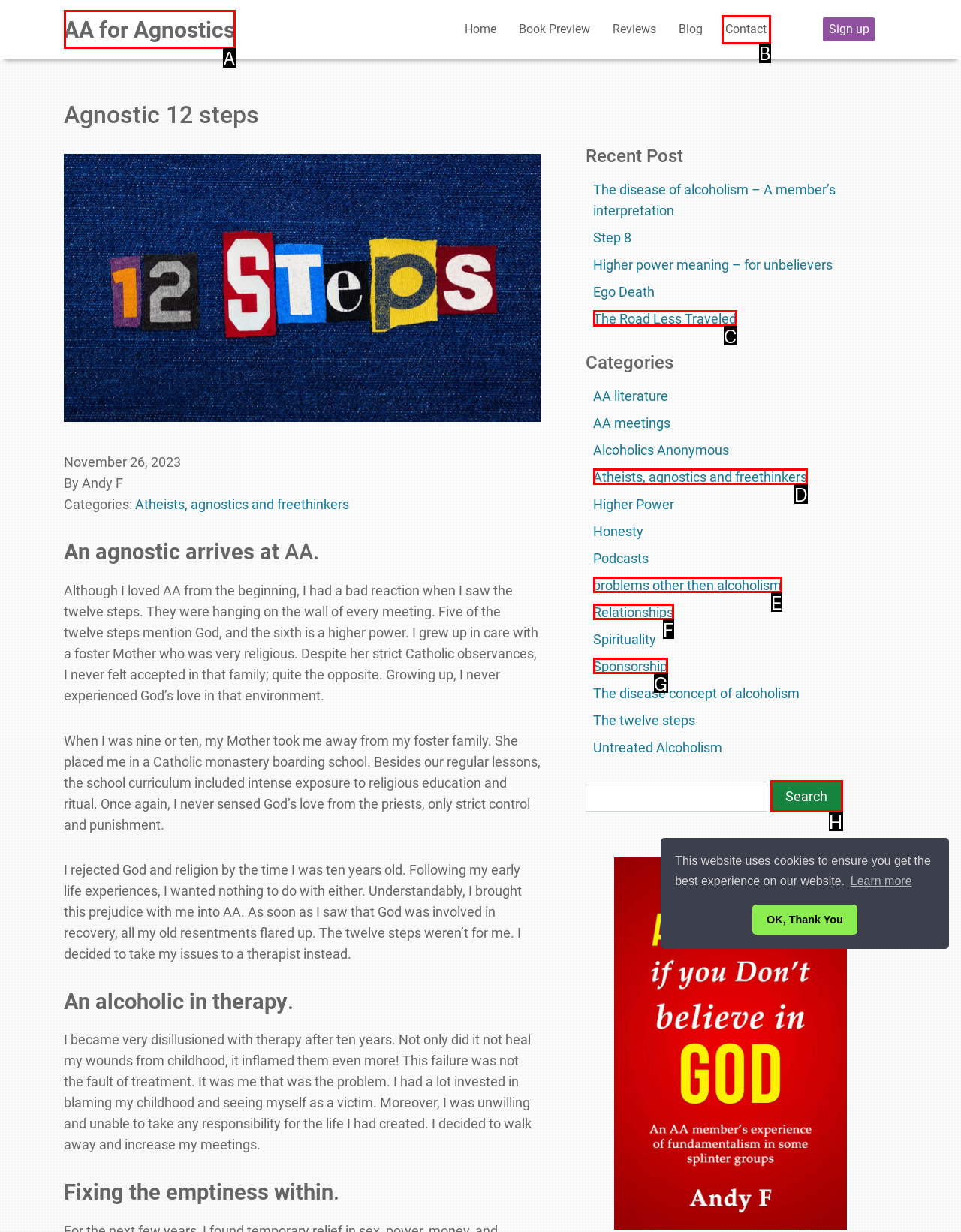Based on the description: AA for Agnostics, identify the matching lettered UI element.
Answer by indicating the letter from the choices.

A